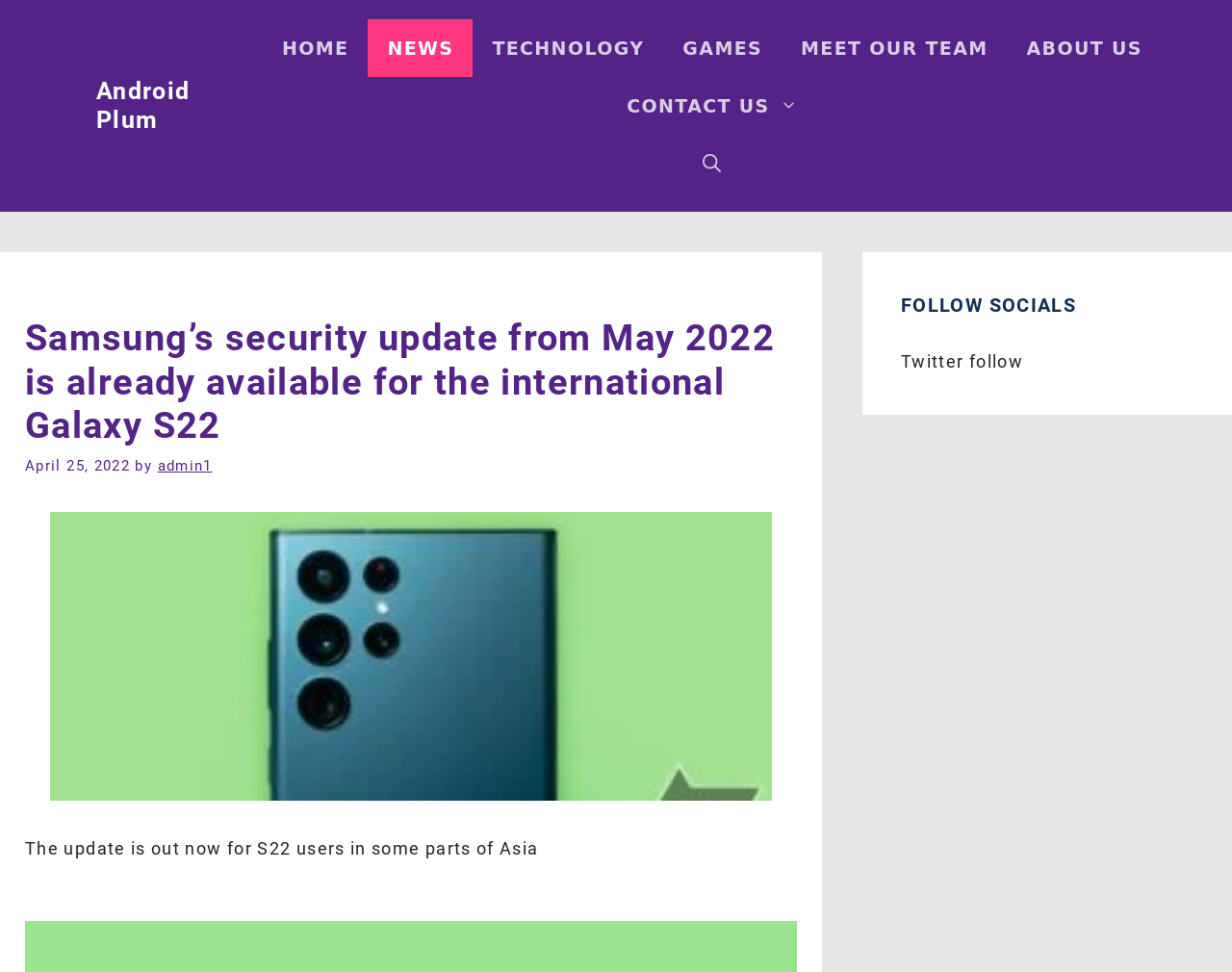What is the date of the article?
Respond with a short answer, either a single word or a phrase, based on the image.

April 25, 2022